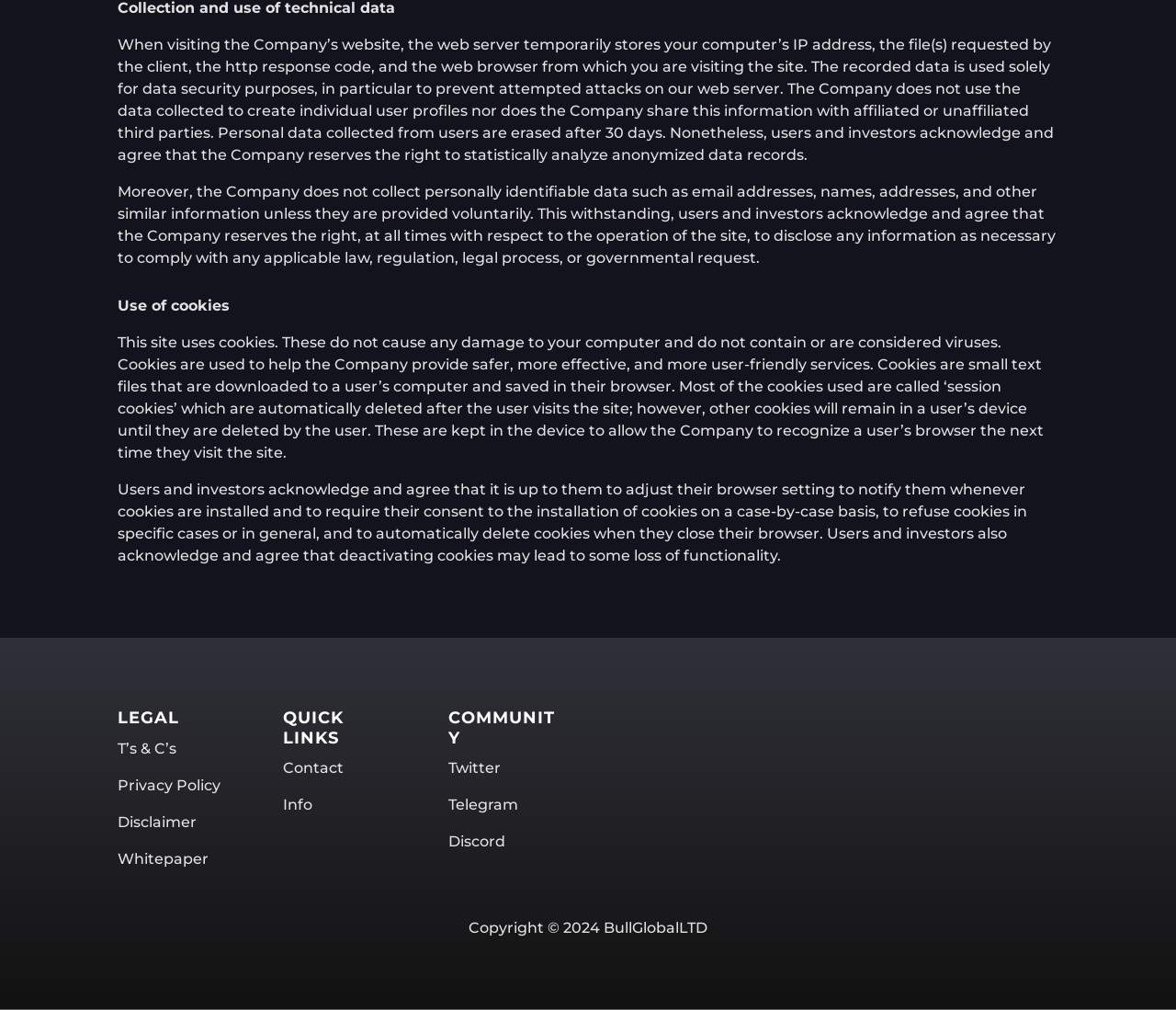Find the bounding box coordinates of the clickable element required to execute the following instruction: "Contact us". Provide the coordinates as four float numbers between 0 and 1, i.e., [left, top, right, bottom].

[0.241, 0.752, 0.292, 0.769]